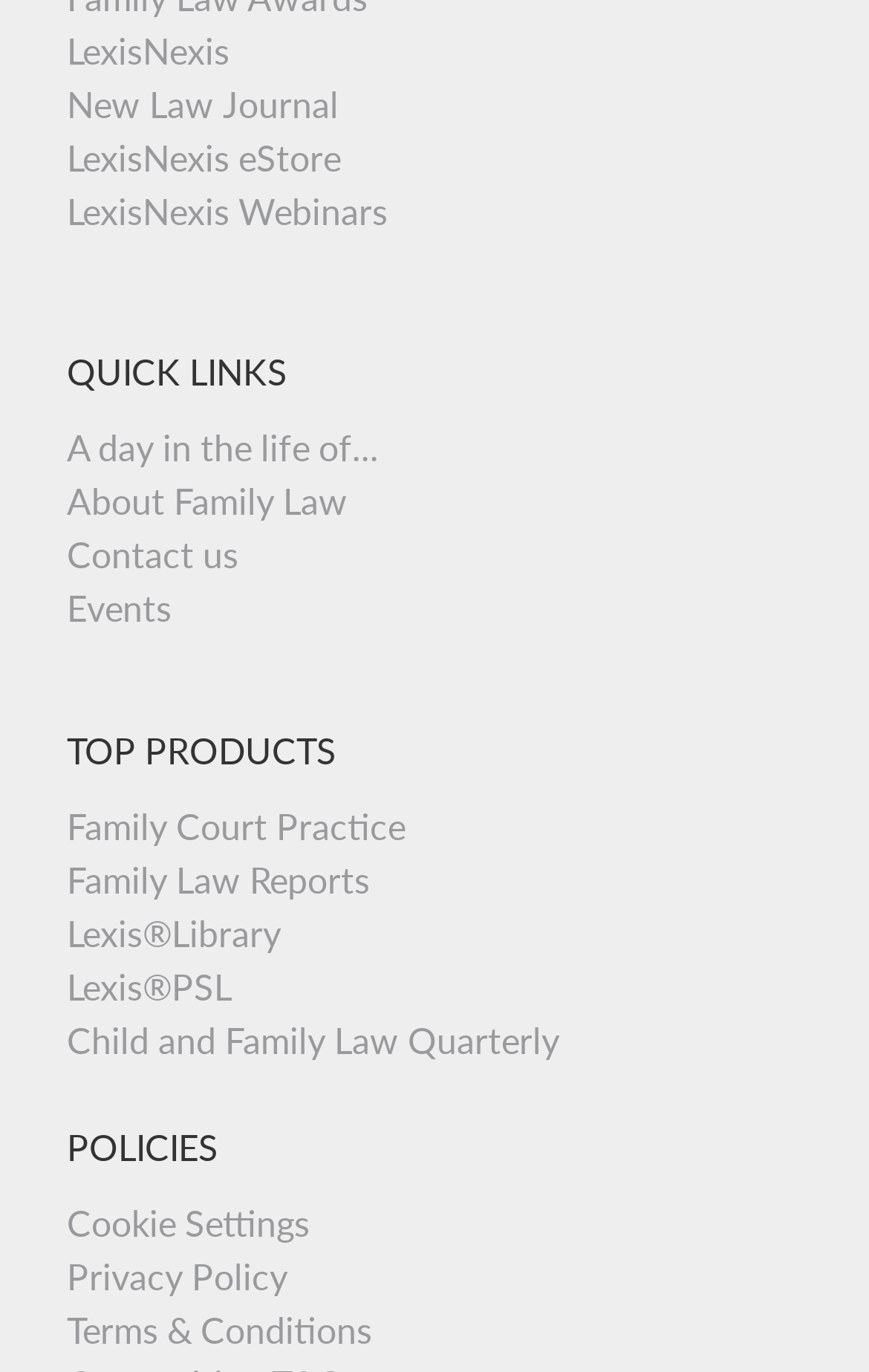Provide the bounding box coordinates of the HTML element described by the text: "Family Law Reports".

[0.077, 0.743, 0.426, 0.774]